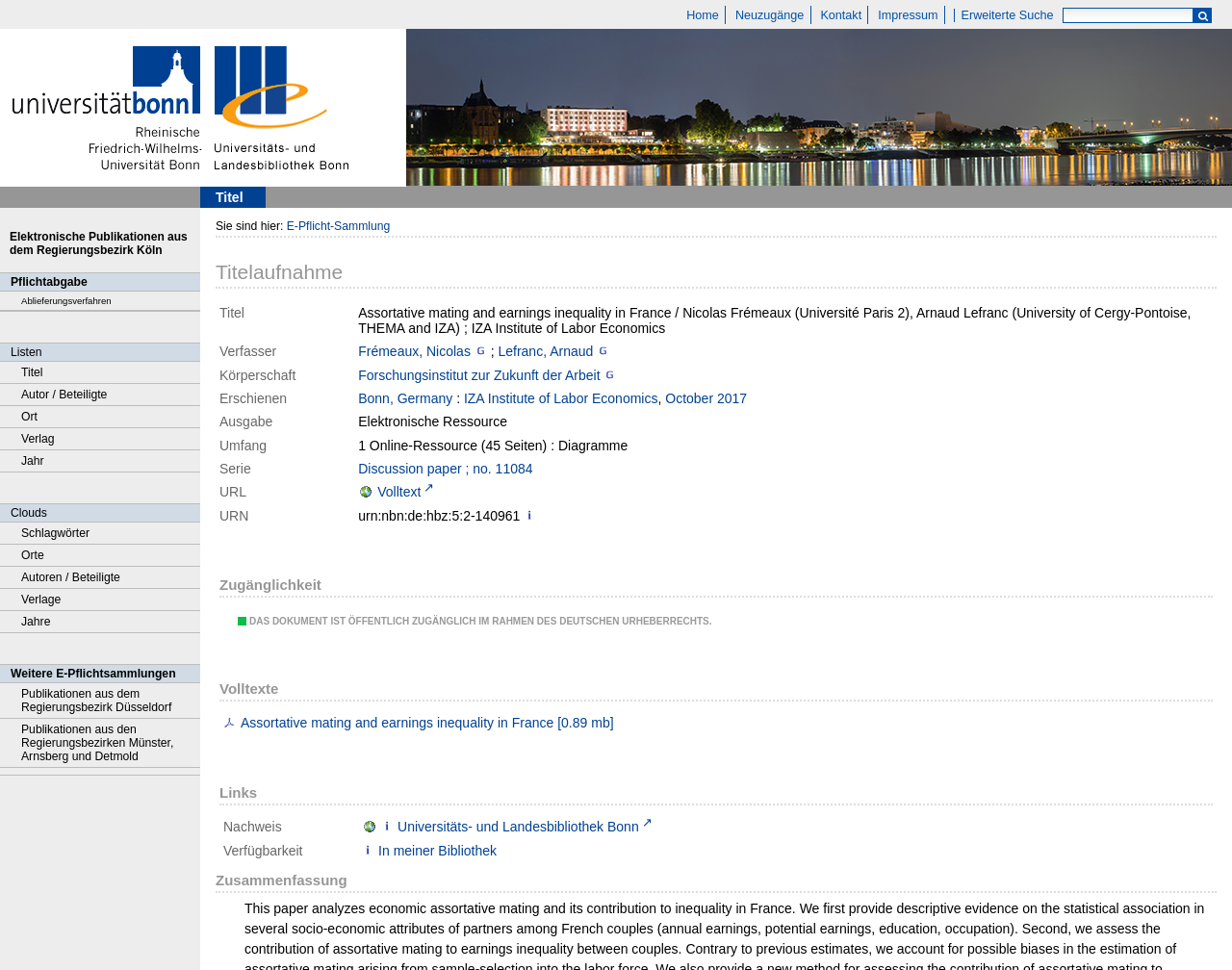Identify the bounding box coordinates for the element that needs to be clicked to fulfill this instruction: "Browse publications from Regierungsbezirk Köln". Provide the coordinates in the format of four float numbers between 0 and 1: [left, top, right, bottom].

[0.008, 0.237, 0.152, 0.265]